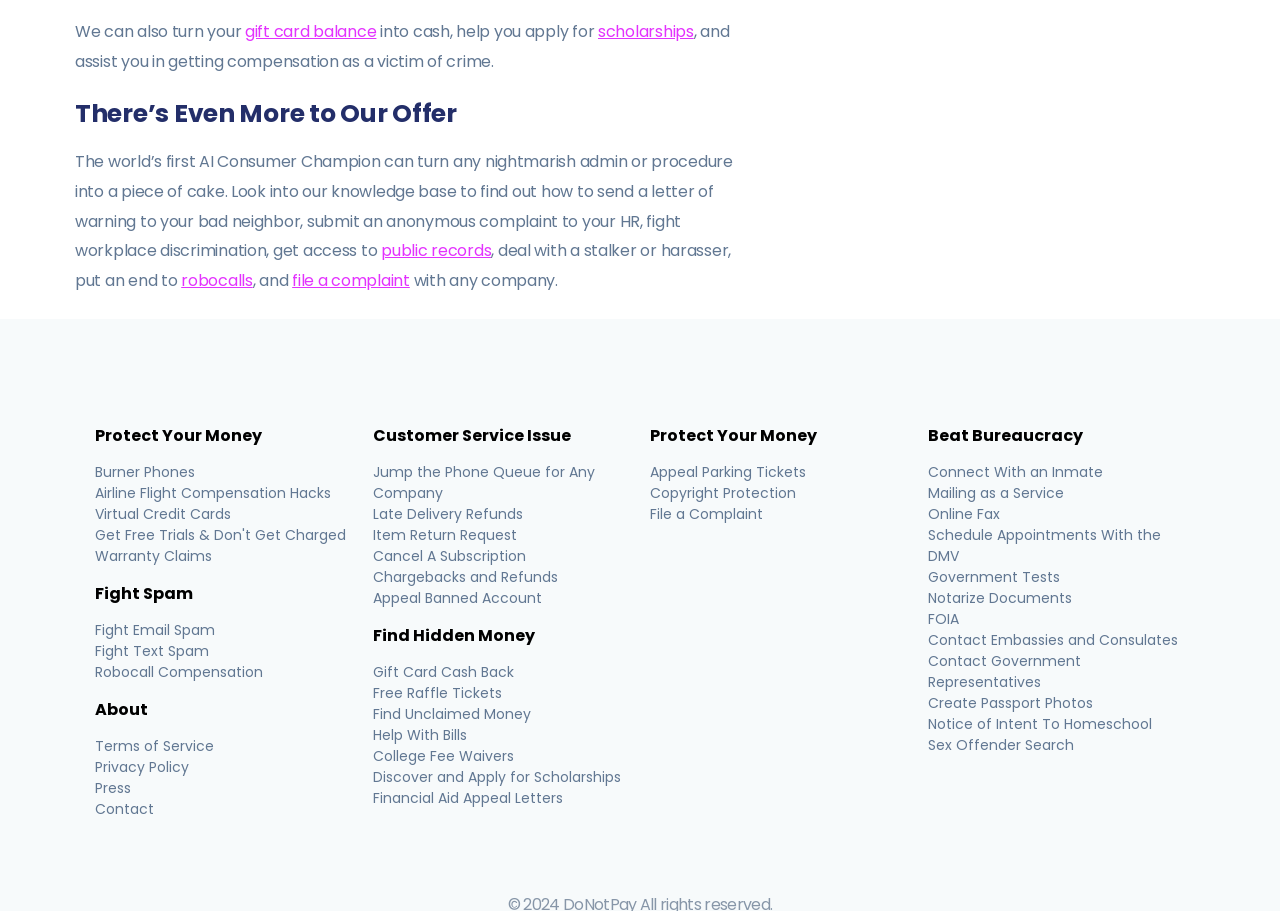Extract the bounding box for the UI element that matches this description: "About Bach Flower Remedies".

None